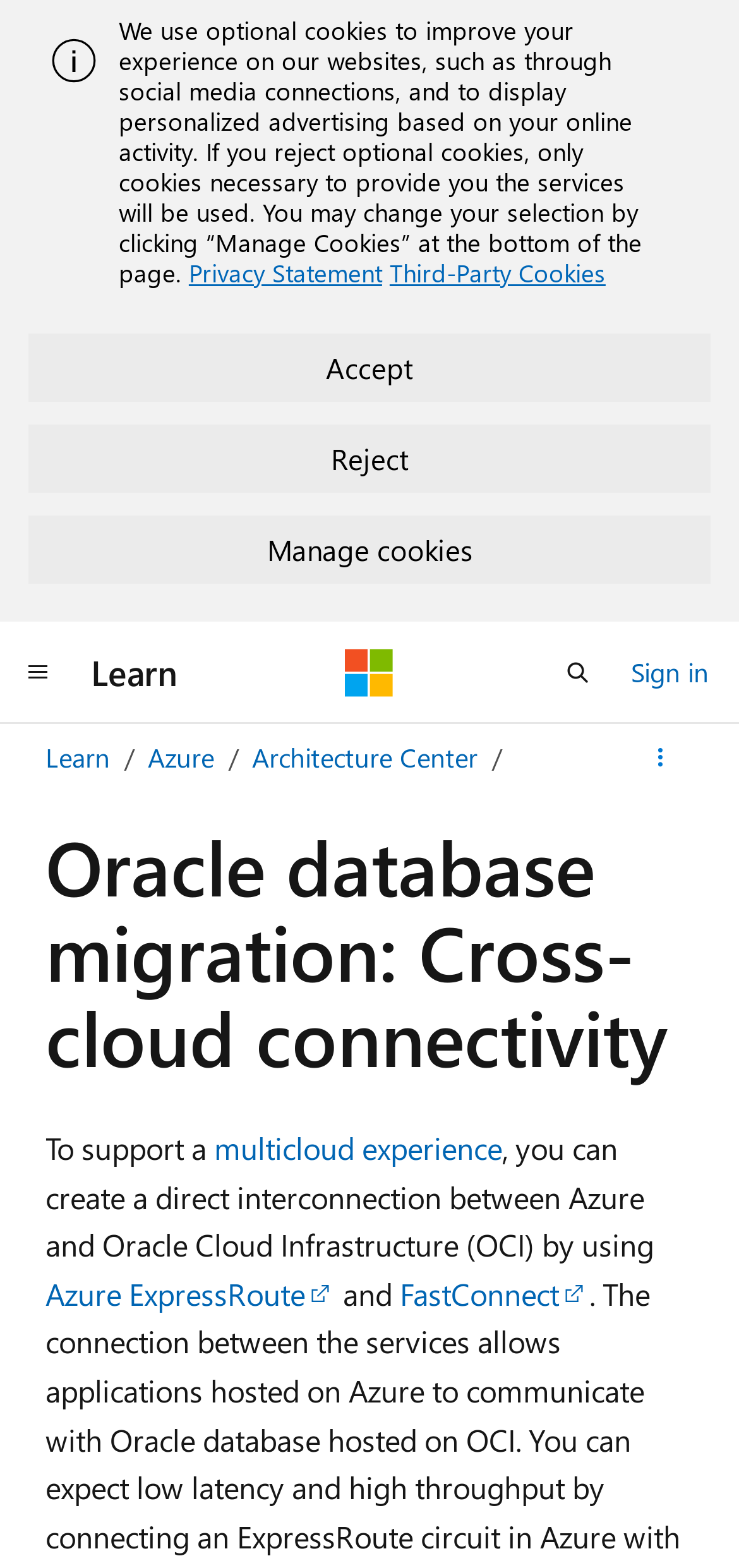What is the purpose of Azure ExpressRoute?
Refer to the image and give a detailed response to the question.

Based on the webpage content, Azure ExpressRoute is mentioned as a way to create a direct interconnection between Azure and Oracle Cloud Infrastructure (OCI), which suggests that its purpose is to enable a direct connection between the two cloud platforms.